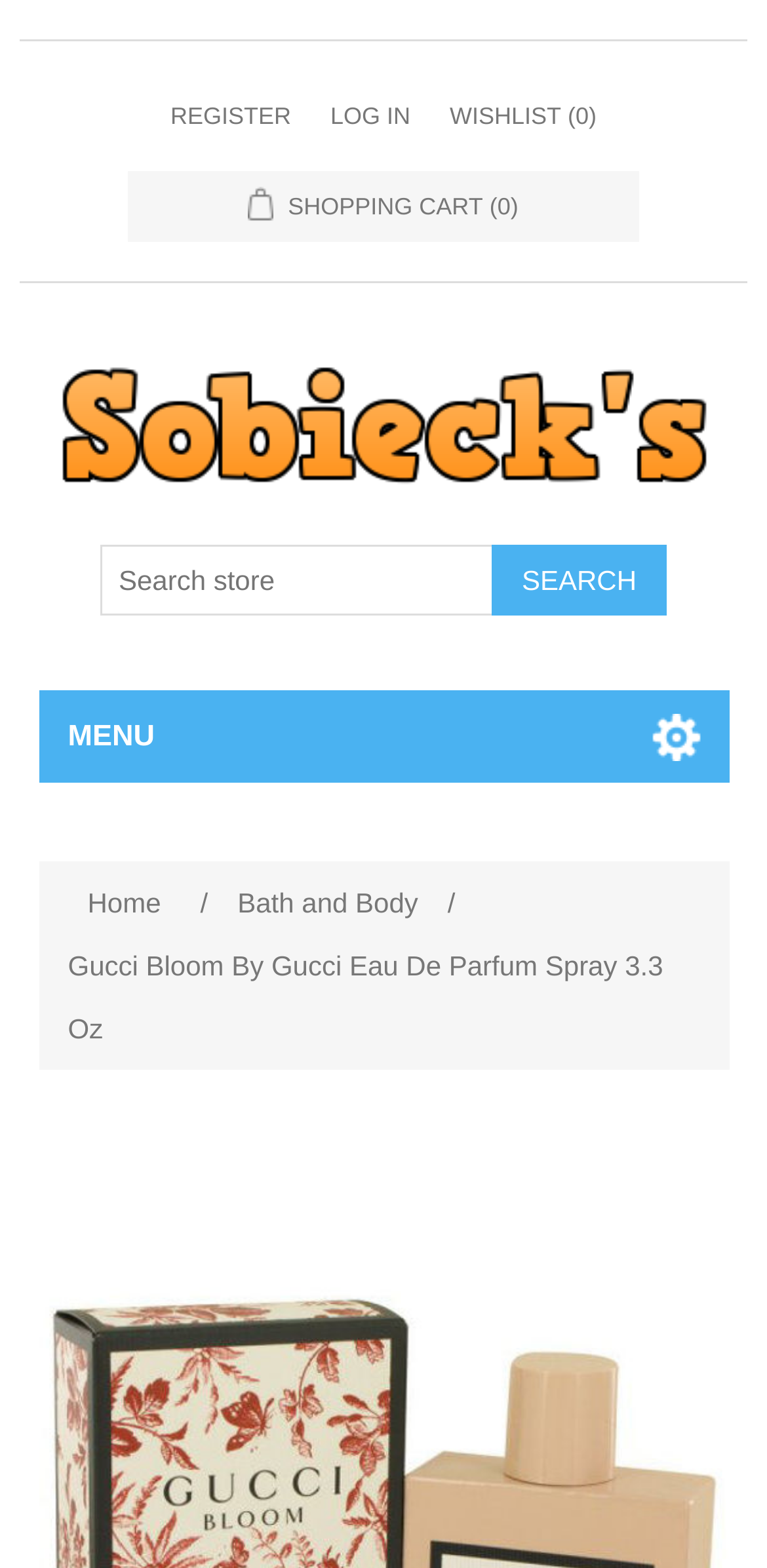Could you find the bounding box coordinates of the clickable area to complete this instruction: "Learn about our facilities"?

None